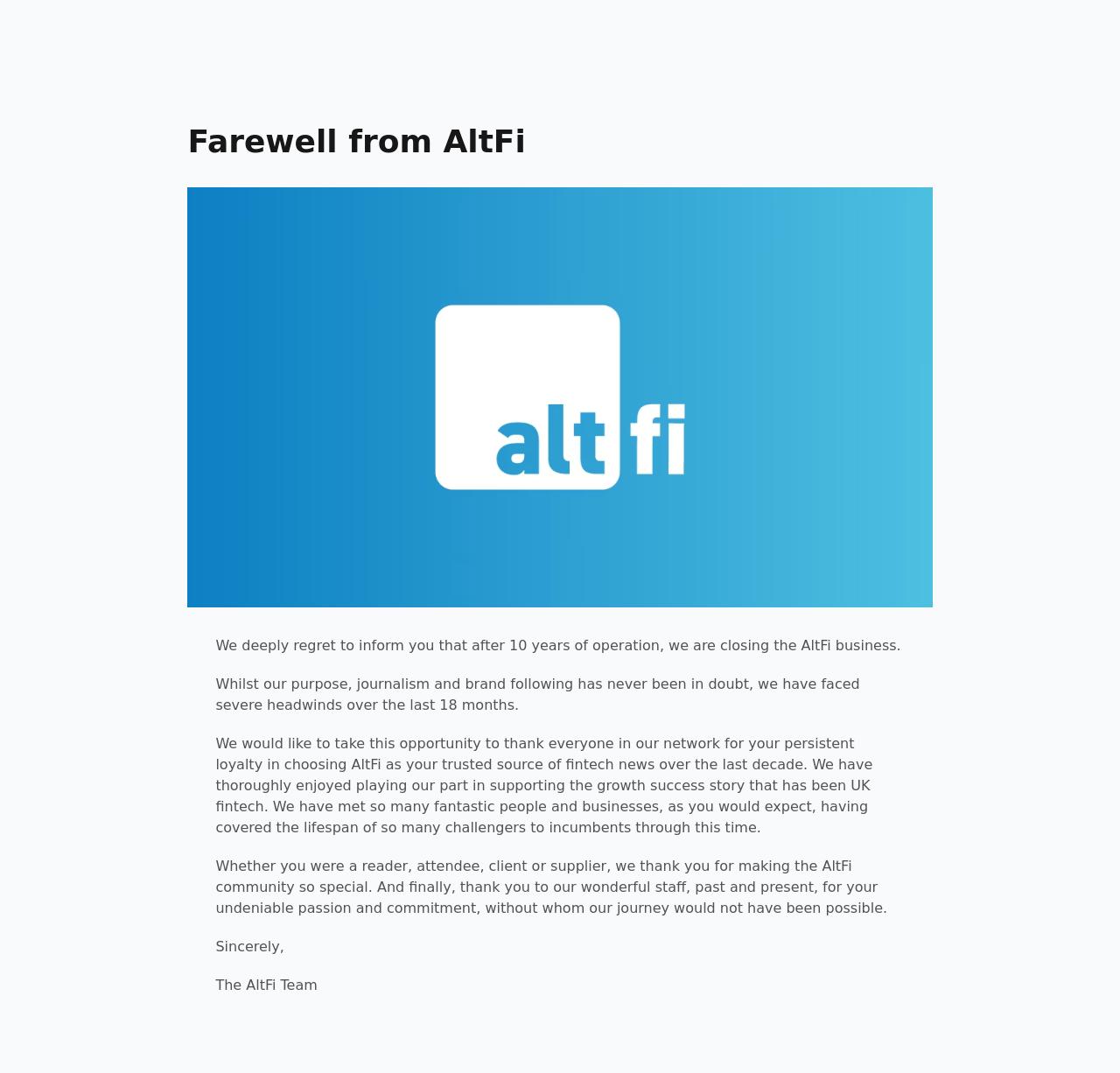Answer the following query with a single word or phrase:
What is the purpose of the AltFi business?

Fintech news